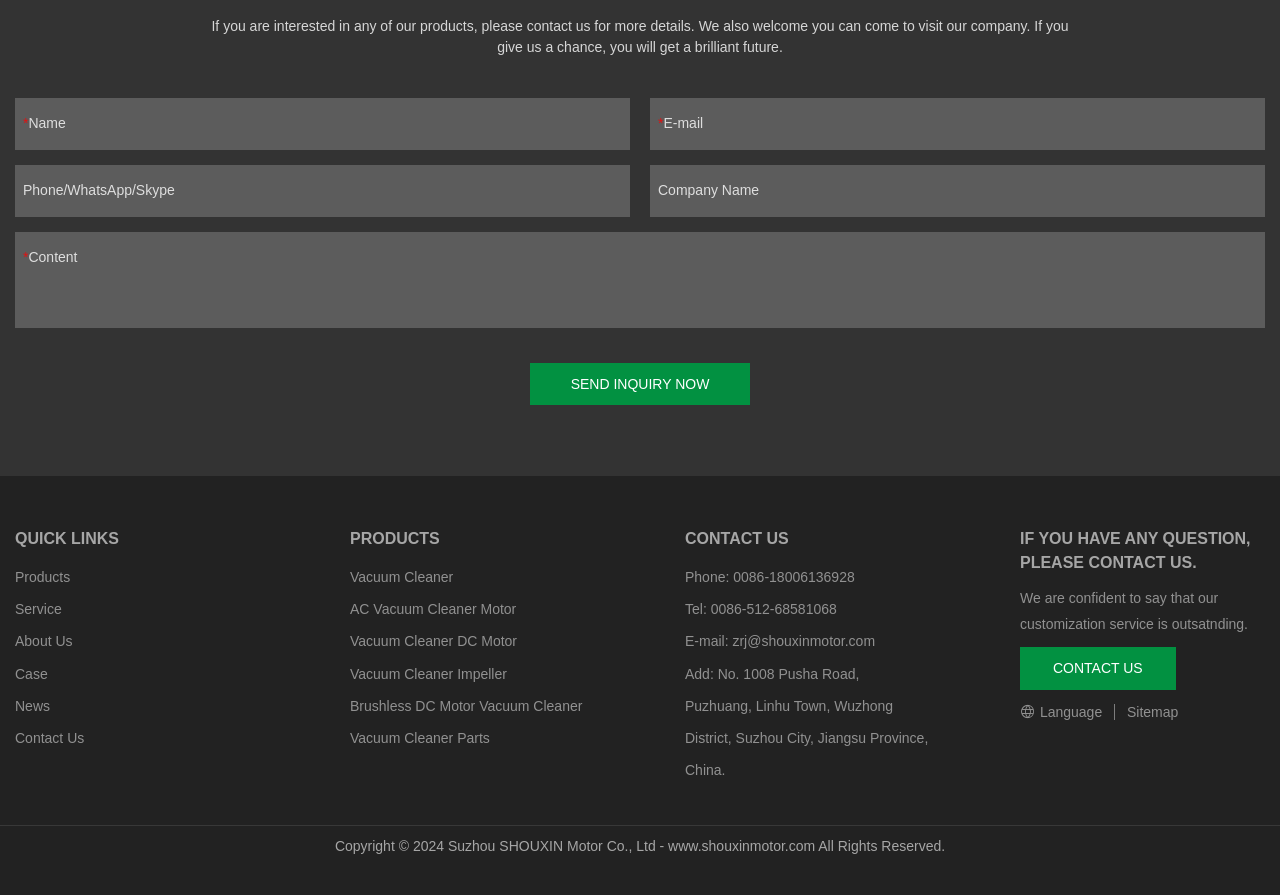Return the bounding box coordinates of the UI element that corresponds to this description: "Language". The coordinates must be given as four float numbers in the range of 0 and 1, [left, top, right, bottom].

[0.797, 0.785, 0.864, 0.803]